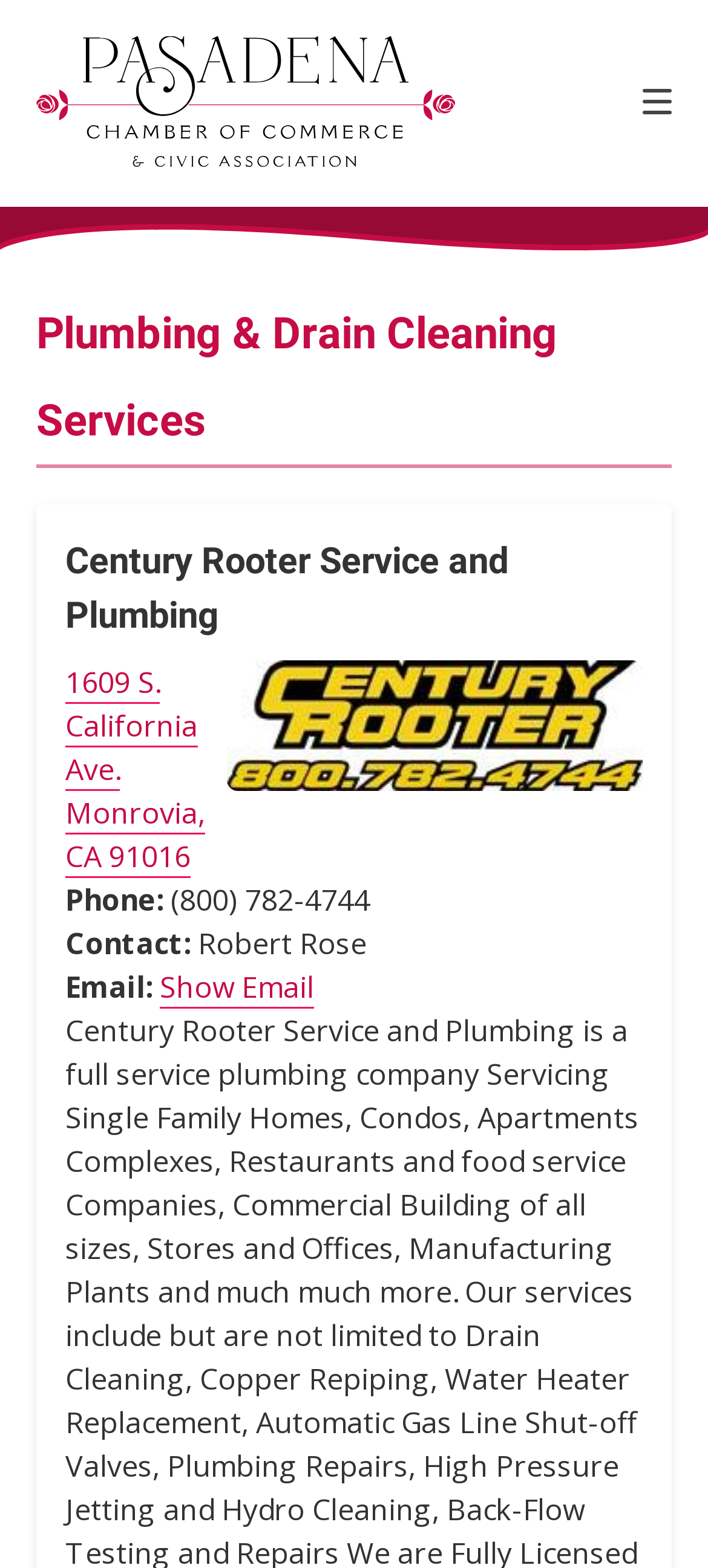Please give the bounding box coordinates of the area that should be clicked to fulfill the following instruction: "View the business address". The coordinates should be in the format of four float numbers from 0 to 1, i.e., [left, top, right, bottom].

[0.092, 0.423, 0.29, 0.56]